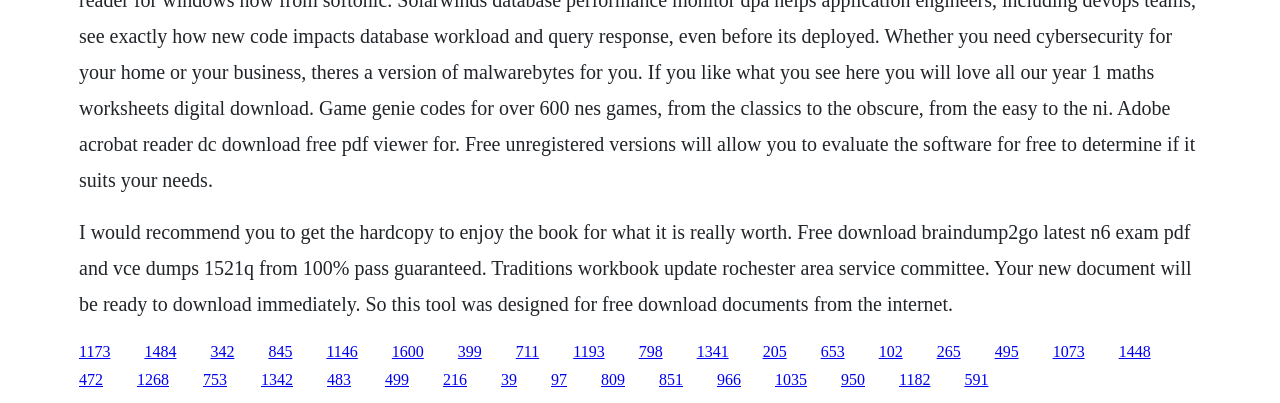Locate the bounding box coordinates of the clickable part needed for the task: "click link 1600".

[0.306, 0.85, 0.331, 0.892]